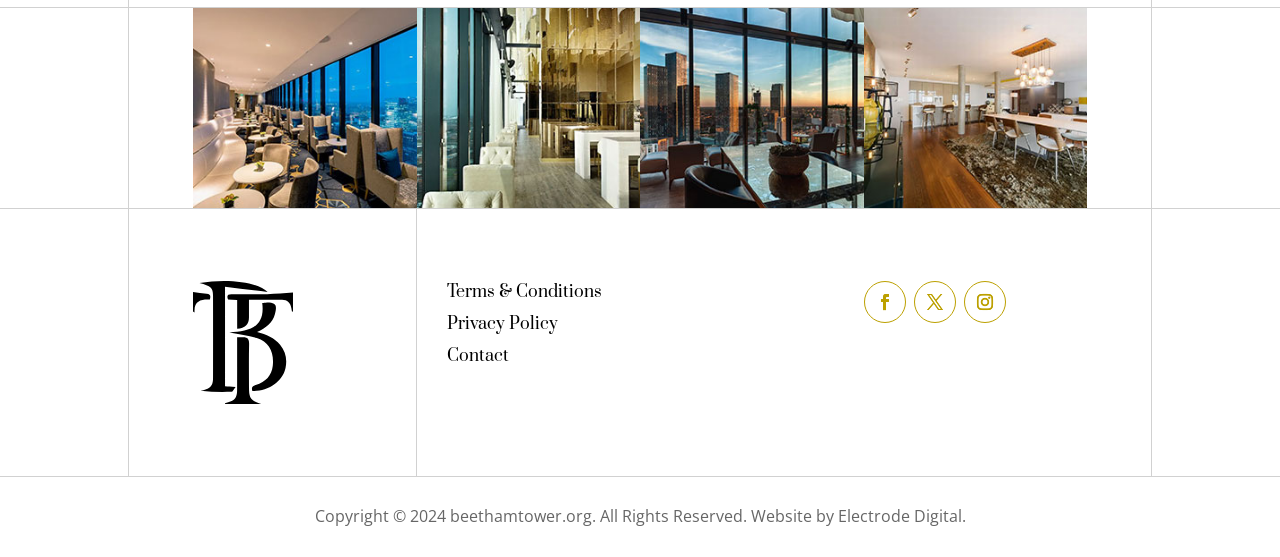Please provide a brief answer to the question using only one word or phrase: 
What are the three links below the logo?

Terms & Conditions, Privacy Policy, Contact